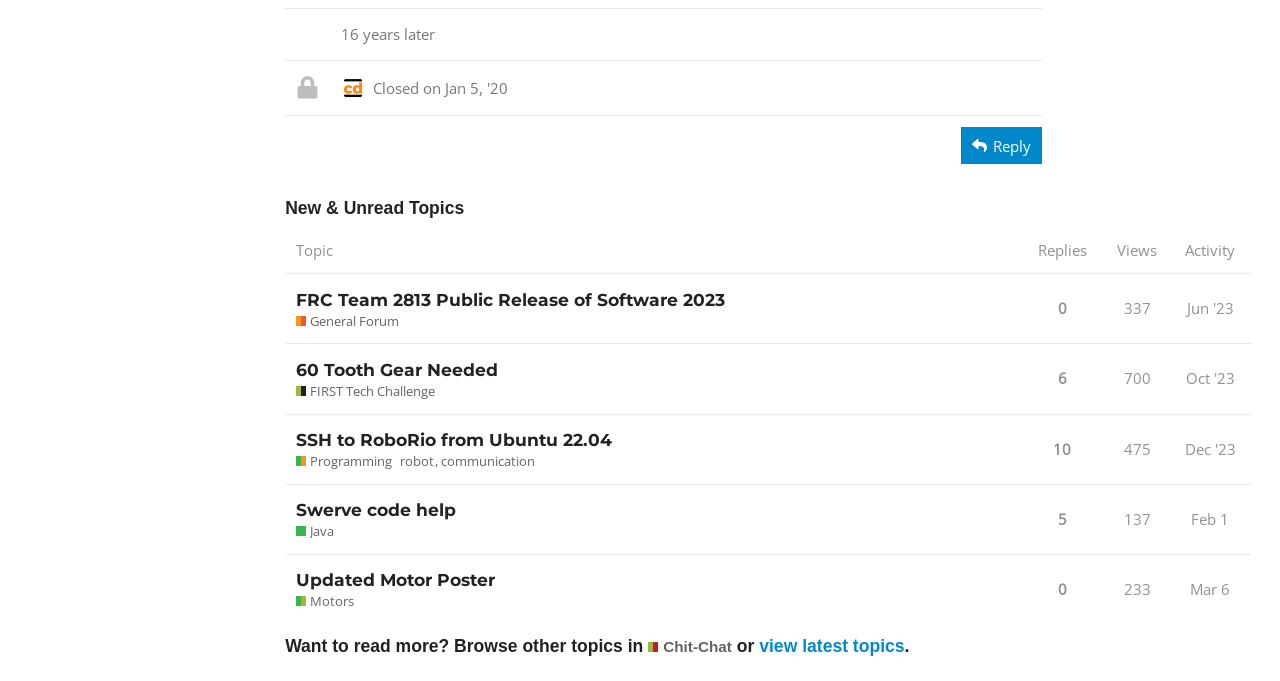Find the bounding box of the UI element described as: "alt="Antis Roofing"". The bounding box coordinates should be given as four float values between 0 and 1, i.e., [left, top, right, bottom].

None